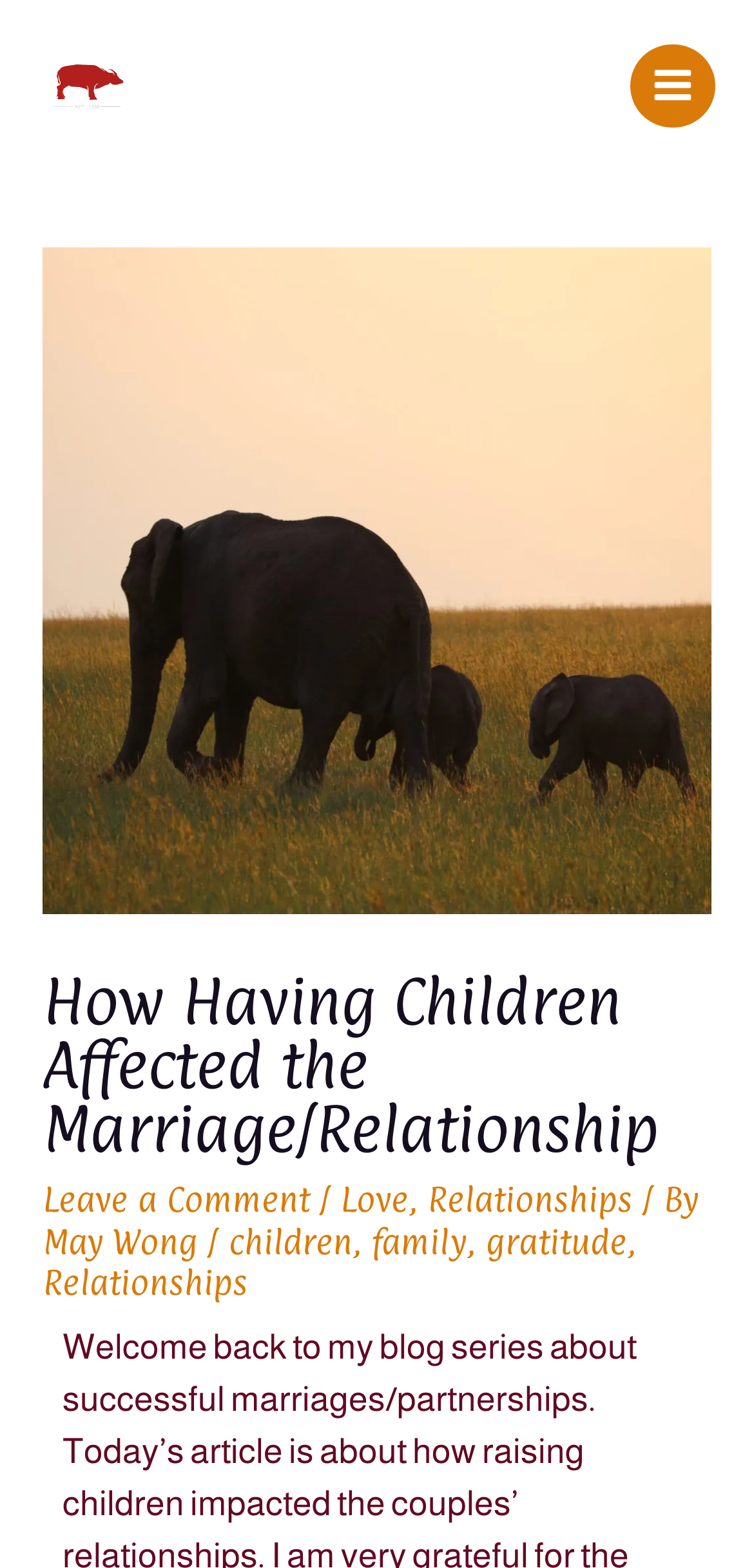Pinpoint the bounding box coordinates of the element that must be clicked to accomplish the following instruction: "Click the Main Menu button". The coordinates should be in the format of four float numbers between 0 and 1, i.e., [left, top, right, bottom].

[0.836, 0.028, 0.949, 0.082]